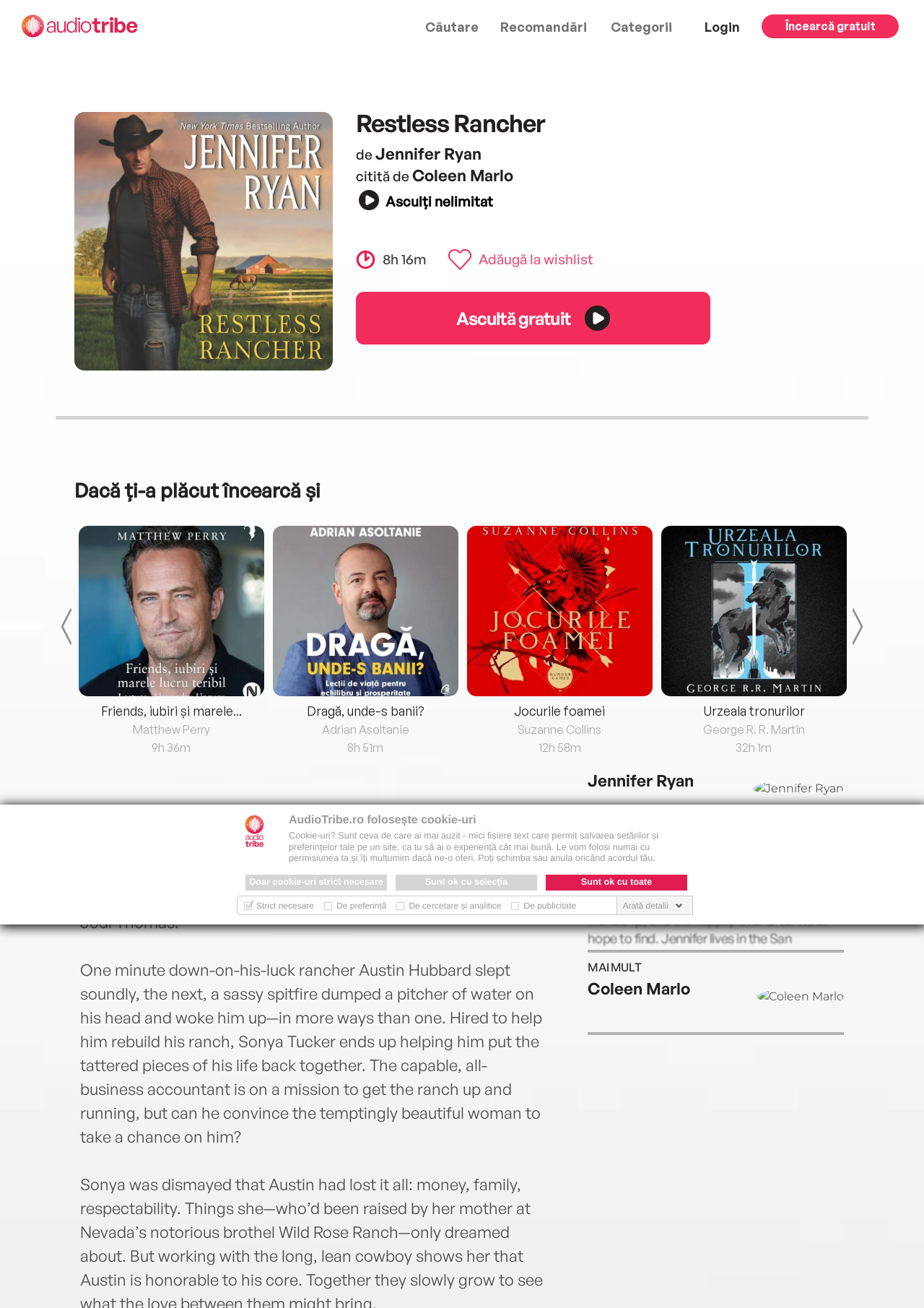Determine the bounding box coordinates of the clickable element to achieve the following action: 'Click the 'AudioTribe' link'. Provide the coordinates as four float values between 0 and 1, formatted as [left, top, right, bottom].

[0.023, 0.011, 0.162, 0.03]